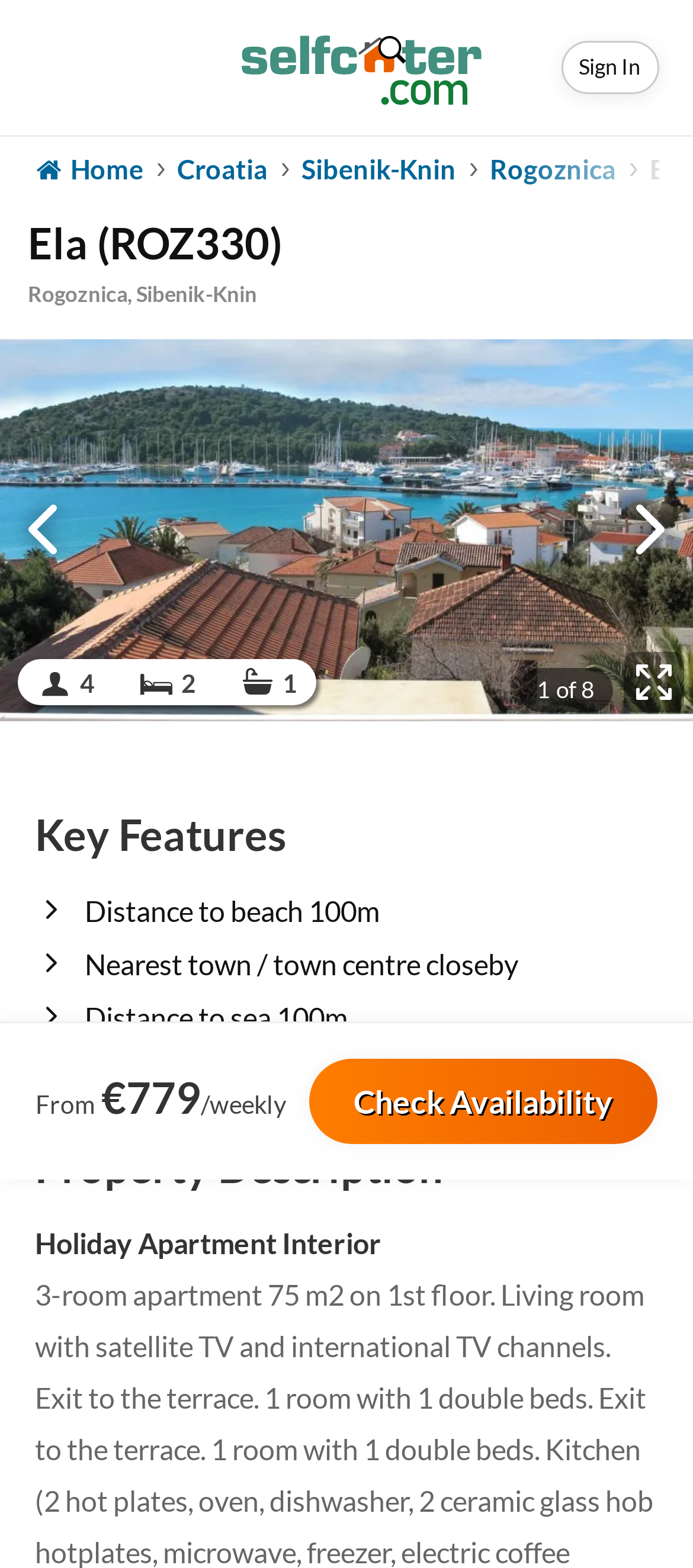Specify the bounding box coordinates of the area to click in order to execute this command: 'Check Availability'. The coordinates should consist of four float numbers ranging from 0 to 1, and should be formatted as [left, top, right, bottom].

[0.446, 0.675, 0.949, 0.73]